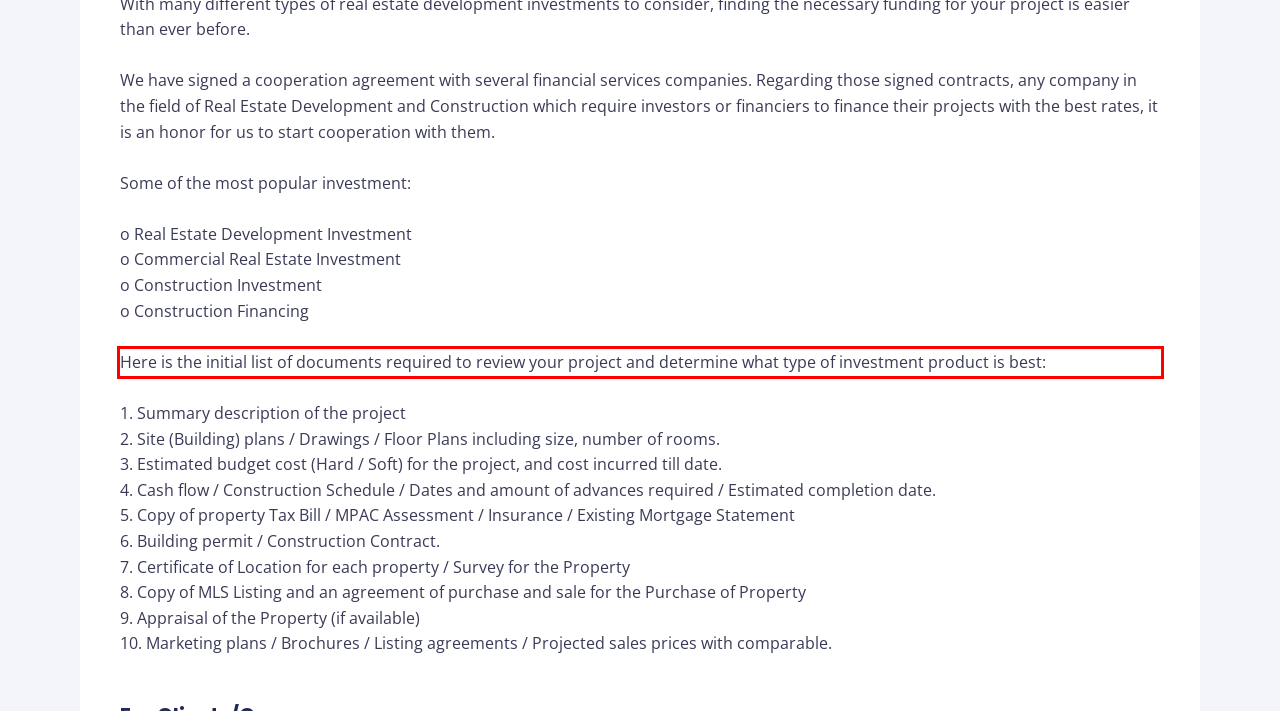Within the screenshot of the webpage, locate the red bounding box and use OCR to identify and provide the text content inside it.

Here is the initial list of documents required to review your project and determine what type of investment product is best: